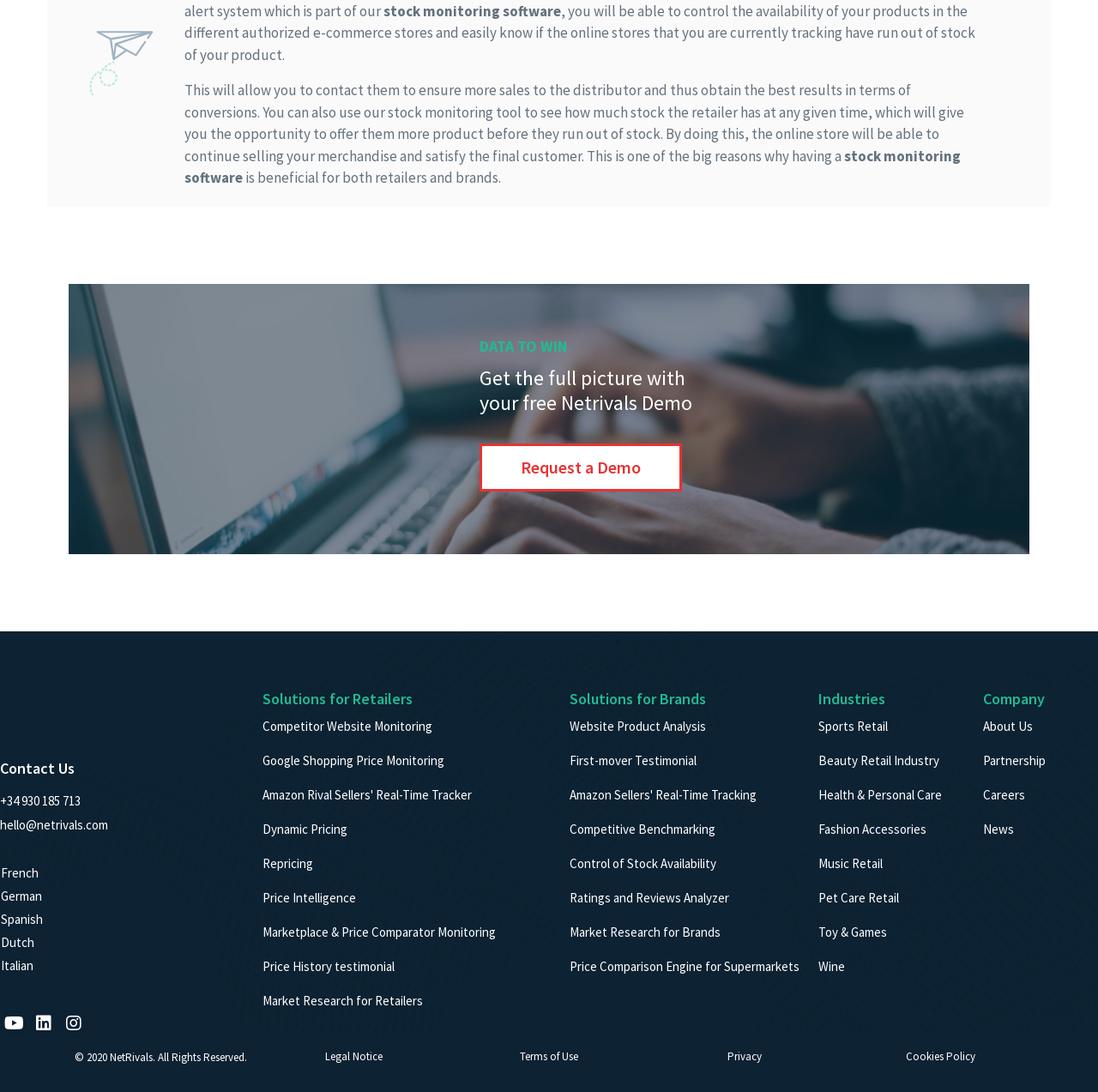Predict the bounding box coordinates of the area that should be clicked to accomplish the following instruction: "View solutions for retailers". The bounding box coordinates should consist of four float numbers between 0 and 1, i.e., [left, top, right, bottom].

[0.239, 0.631, 0.376, 0.649]